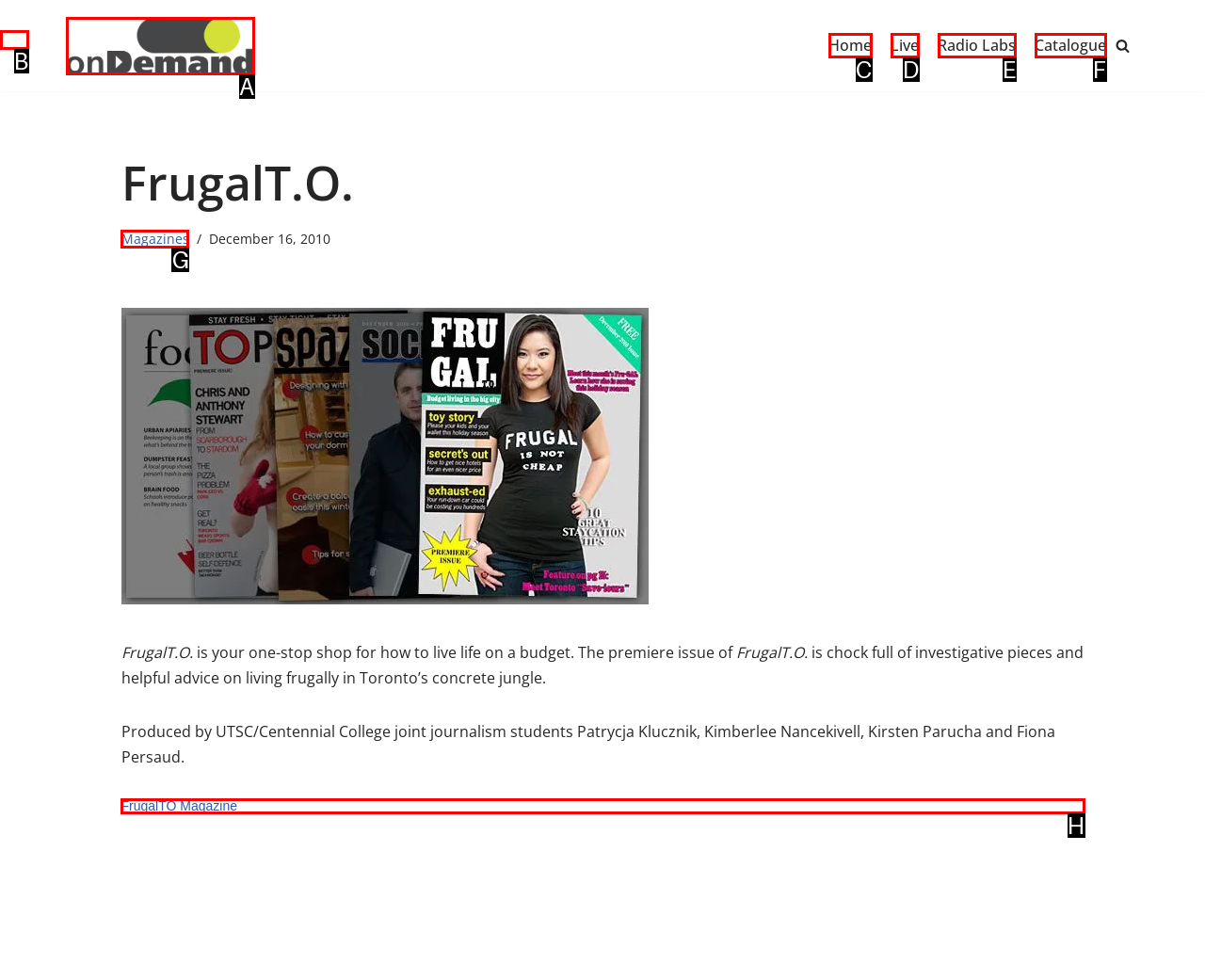From the given choices, which option should you click to complete this task: Explore Kalabsha, Coptic tombstone of Manna? Answer with the letter of the correct option.

None